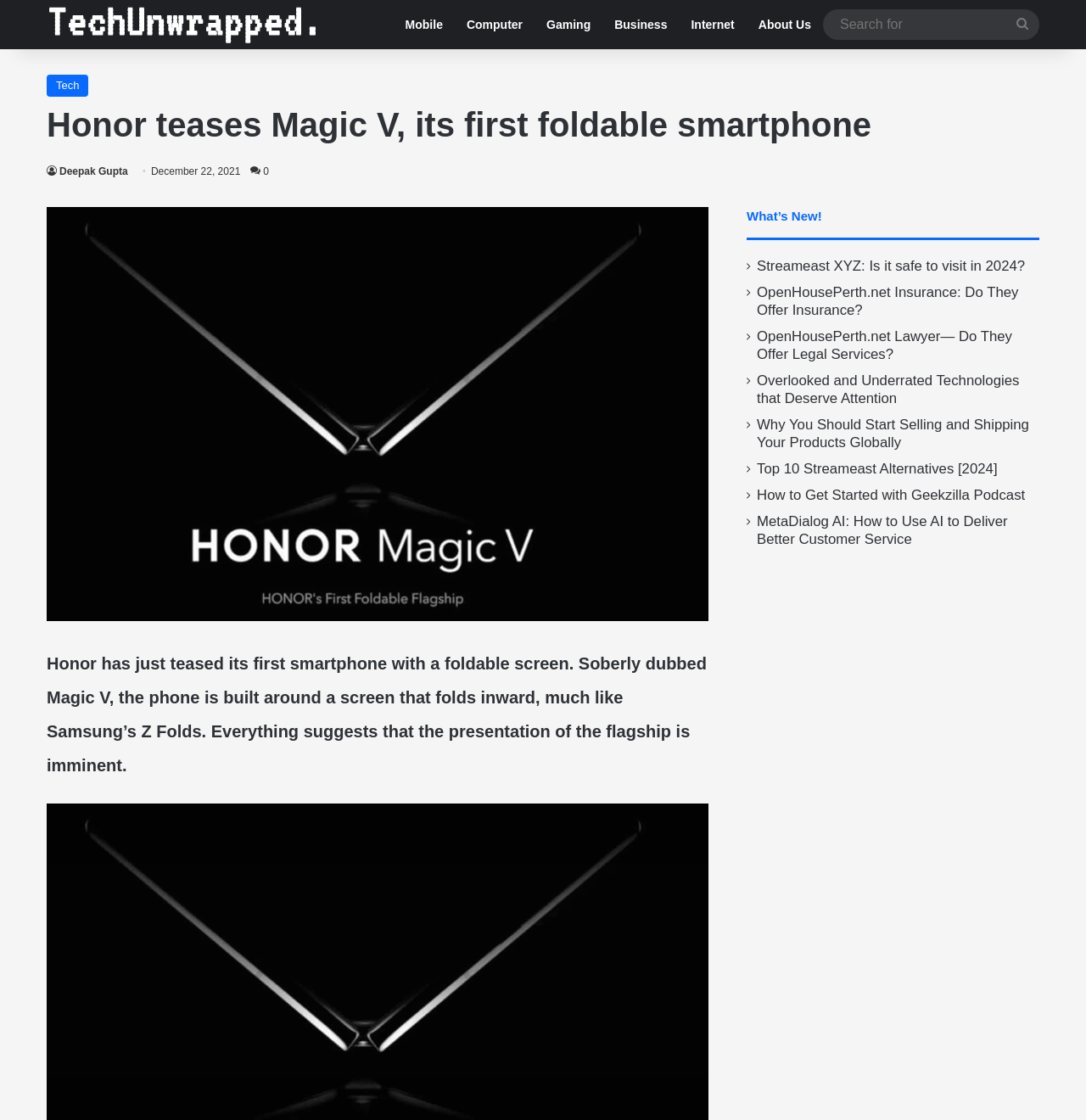What is the name of the foldable smartphone?
Look at the screenshot and give a one-word or phrase answer.

Magic V